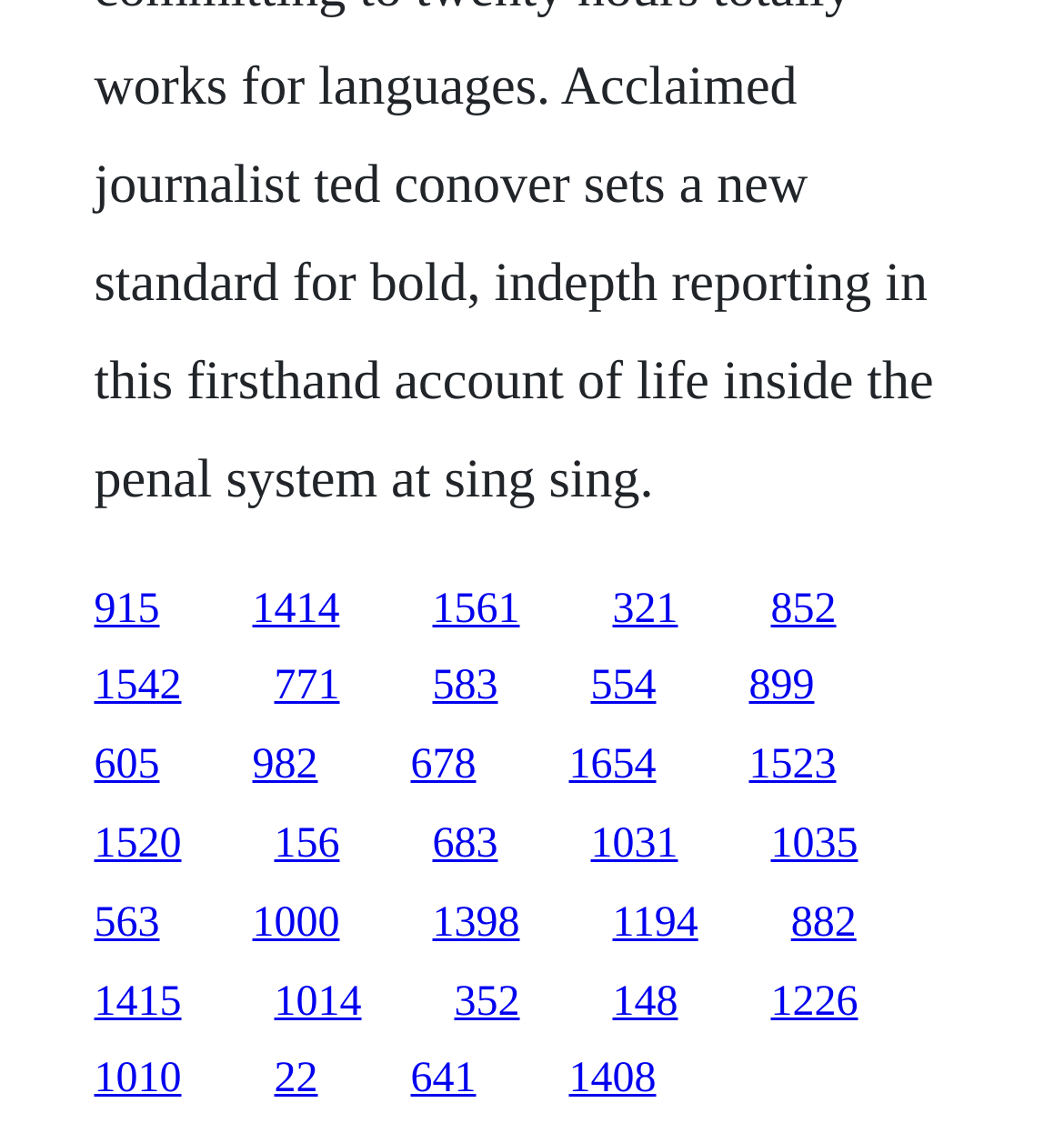Use a single word or phrase to answer the question:
How many links are in the top half of the webpage?

25